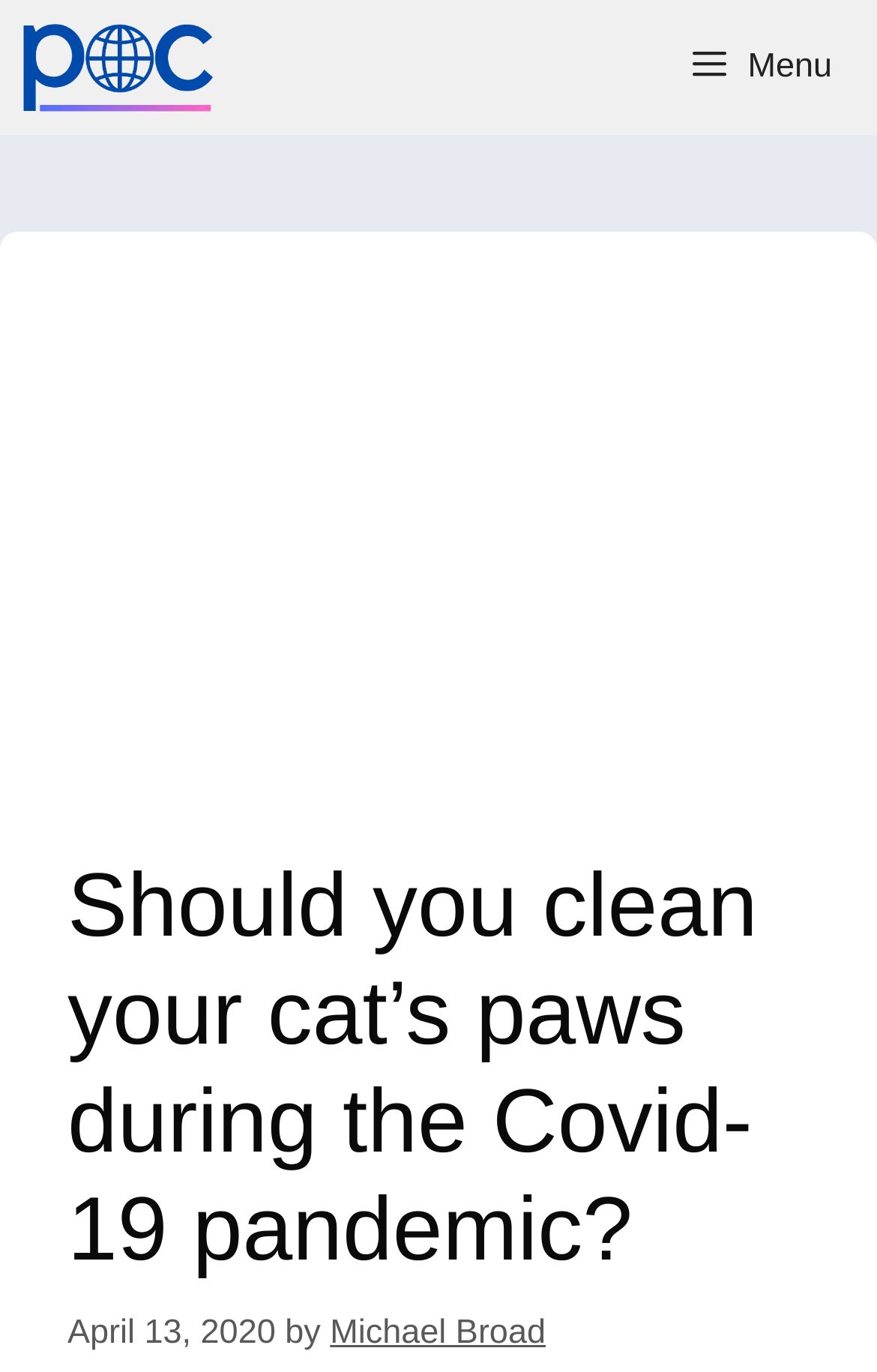Identify and extract the heading text of the webpage.

Should you clean your cat’s paws during the Covid-19 pandemic?